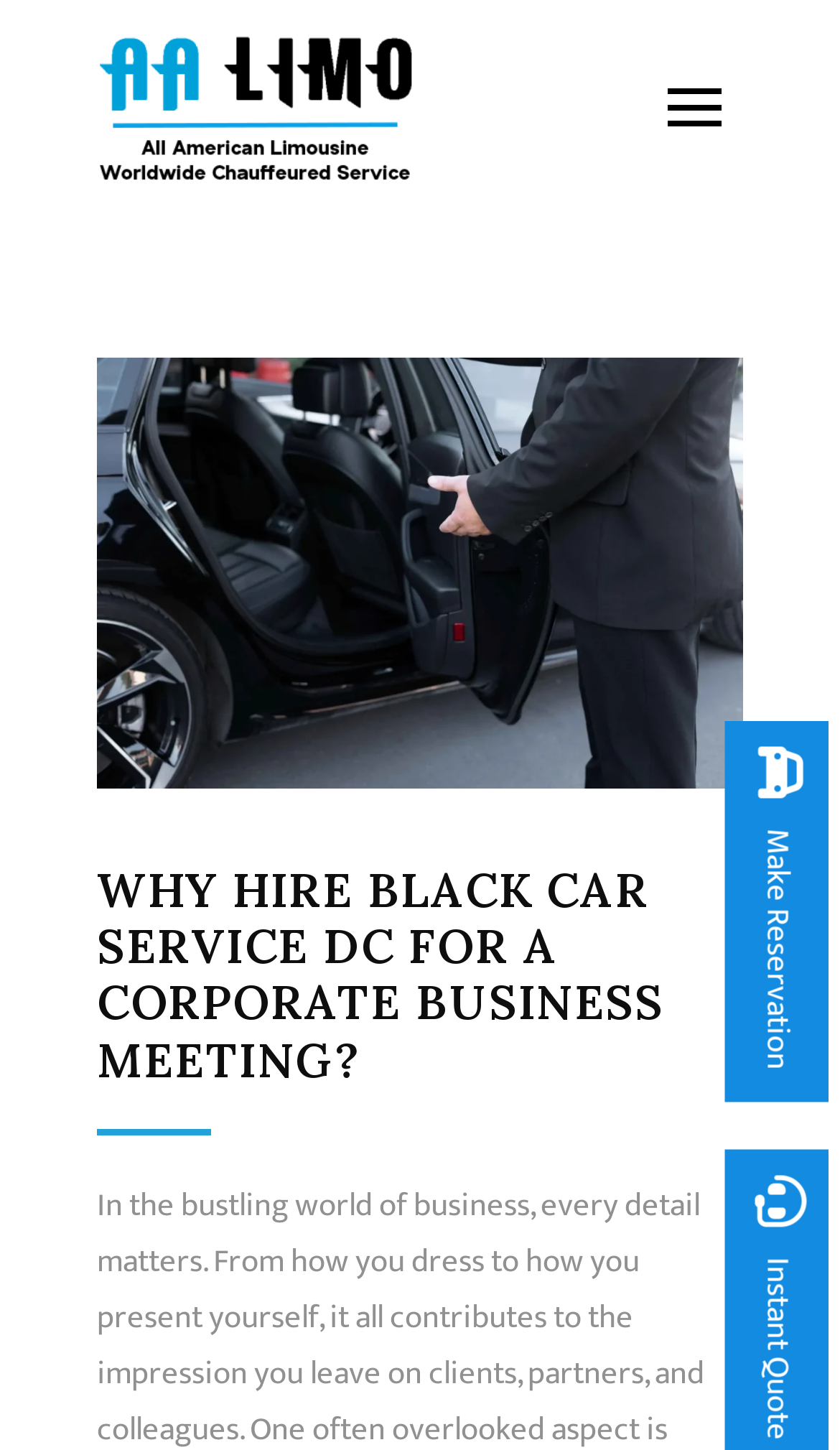Extract the bounding box coordinates for the described element: "Make Reservation". The coordinates should be represented as four float numbers between 0 and 1: [left, top, right, bottom].

[0.863, 0.497, 0.986, 0.793]